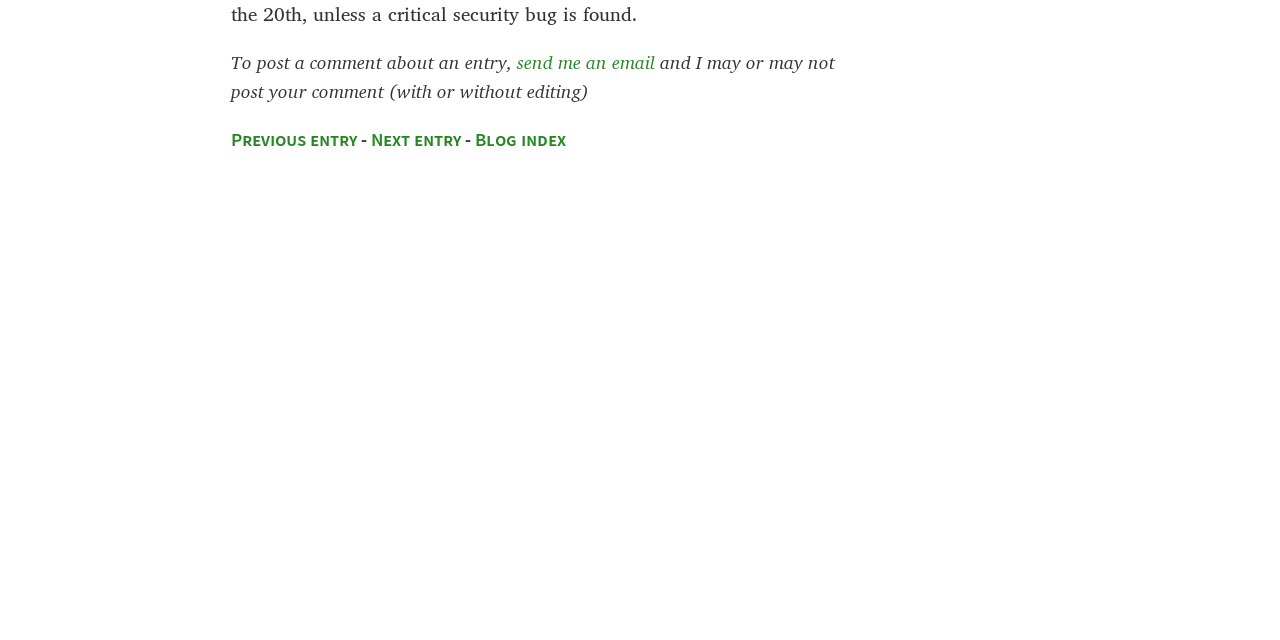Using the description: "Previous entry", identify the bounding box of the corresponding UI element in the screenshot.

[0.18, 0.203, 0.279, 0.233]